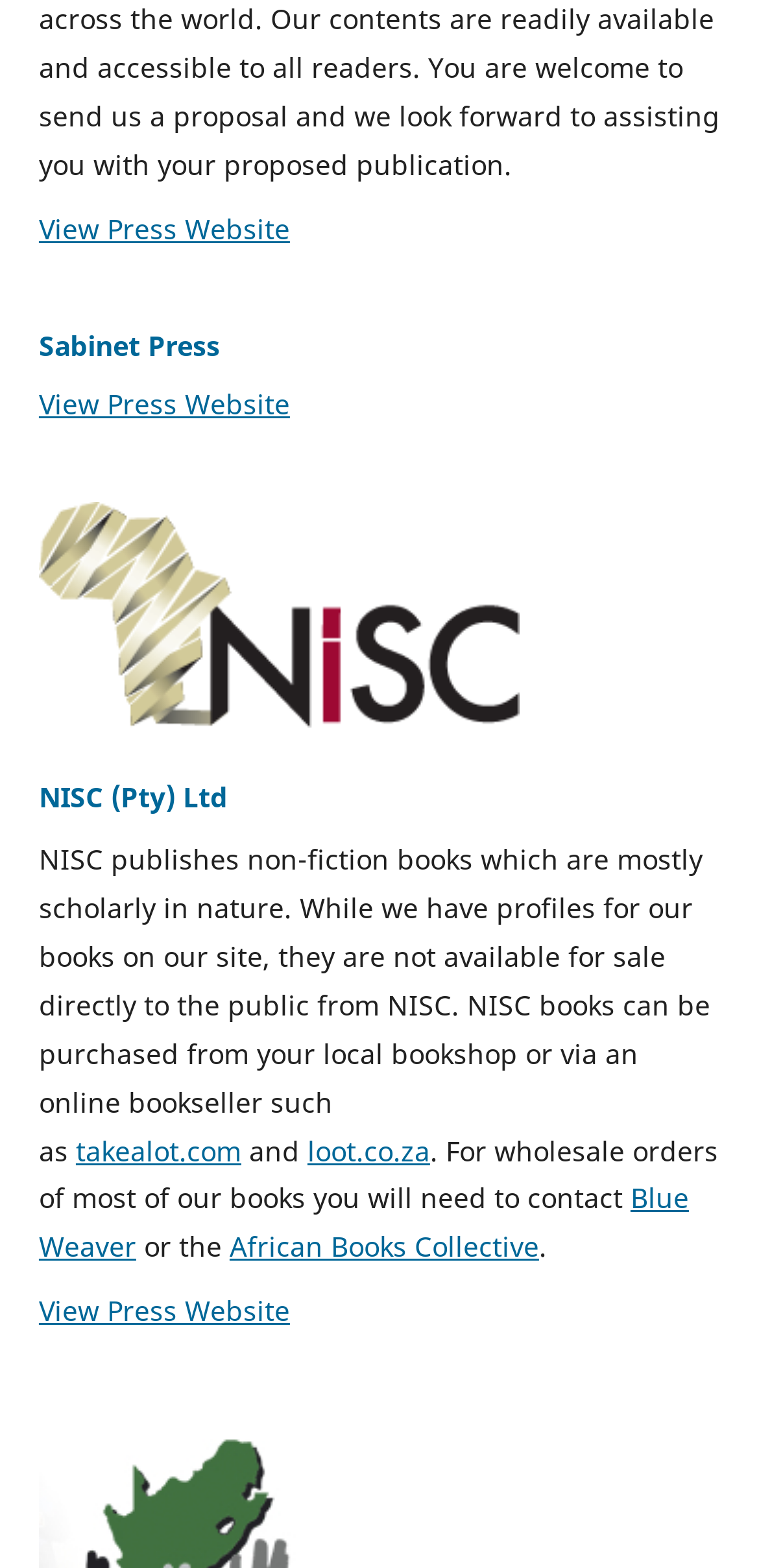Show the bounding box coordinates for the element that needs to be clicked to execute the following instruction: "View Sabinet Press website". Provide the coordinates in the form of four float numbers between 0 and 1, i.e., [left, top, right, bottom].

[0.051, 0.208, 0.29, 0.232]